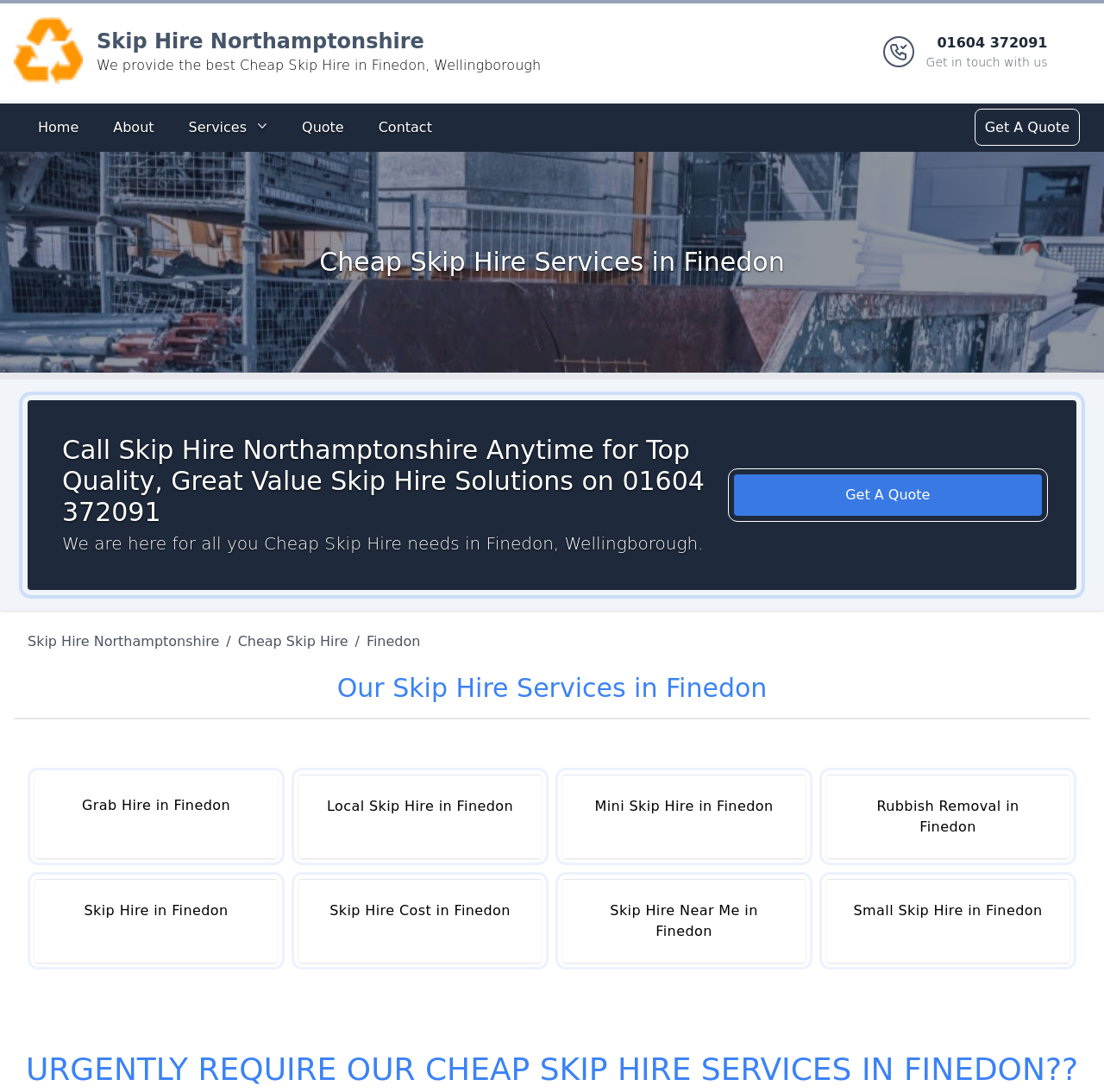Generate a thorough caption that explains the contents of the webpage.

The webpage is about Cheap Skip Hire services in Finedon, Wellingborough, provided by Skip Hire Northamptonshire. At the top, there is a banner with the company's logo and name, along with a brief description of their services. Below the banner, there is a phone number, 01604 372091, to get in touch with the company.

The main content of the webpage is divided into sections. The first section has a heading "Cheap Skip Hire Services in Finedon" and features a large image related to skip hire services. Below the image, there is a heading that encourages visitors to call the company for top-quality skip hire solutions.

The next section has a heading "Our Skip Hire Services in Finedon" and lists various services offered by the company, including Grab Hire, Local Skip Hire, Mini Skip Hire, Rubbish Removal, Skip Hire, Skip Hire Cost, Skip Hire Near Me, and Small Skip Hire. Each service is represented by a link.

Throughout the webpage, there are multiple calls-to-action, such as "Get A Quote" and "Contact", to encourage visitors to take action. The webpage also has a navigation menu at the top with links to the Home, About, Services, Quote, and Contact pages.